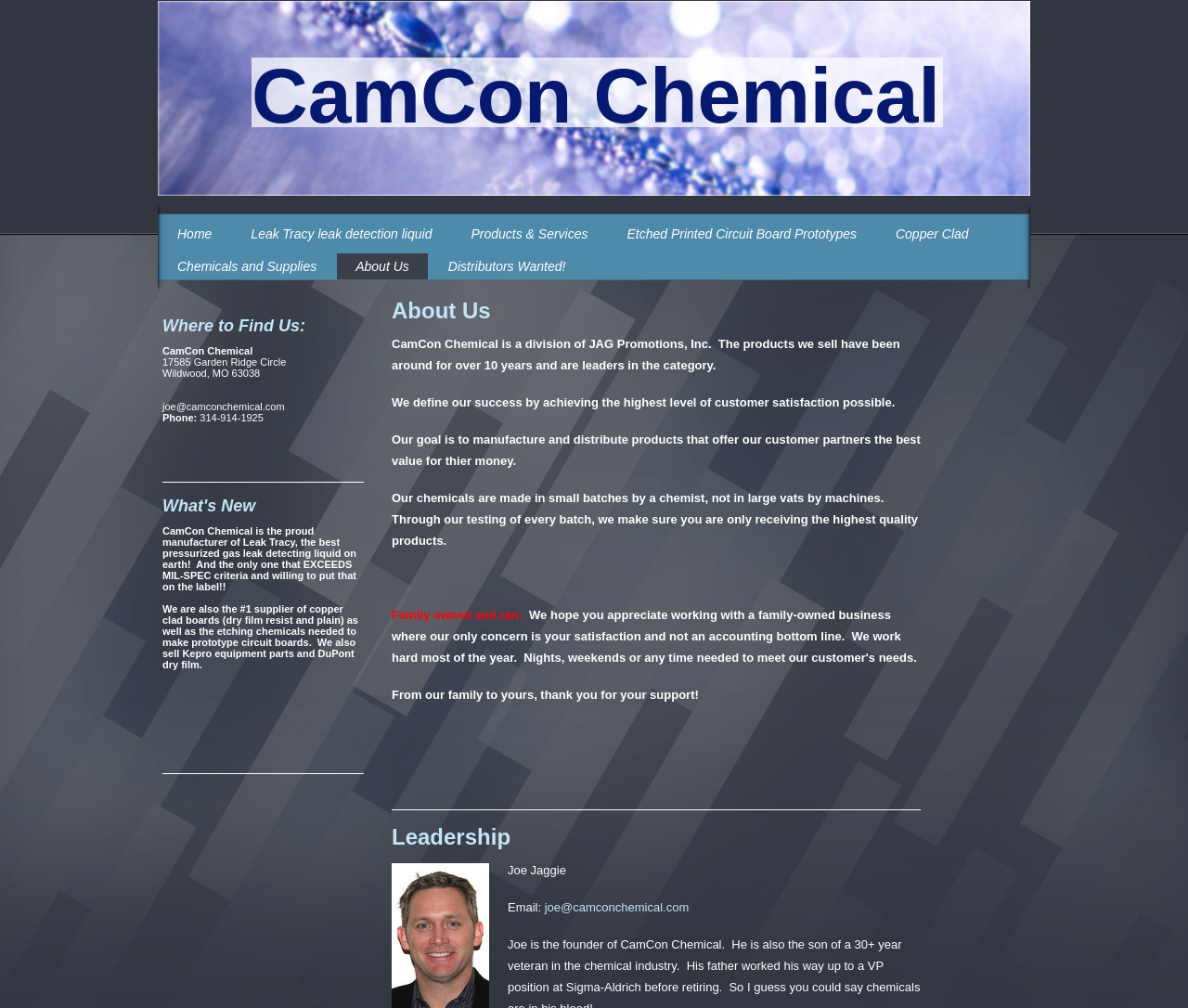Based on the description "Etched Printed Circuit Board Prototypes", find the bounding box of the specified UI element.

[0.512, 0.219, 0.737, 0.245]